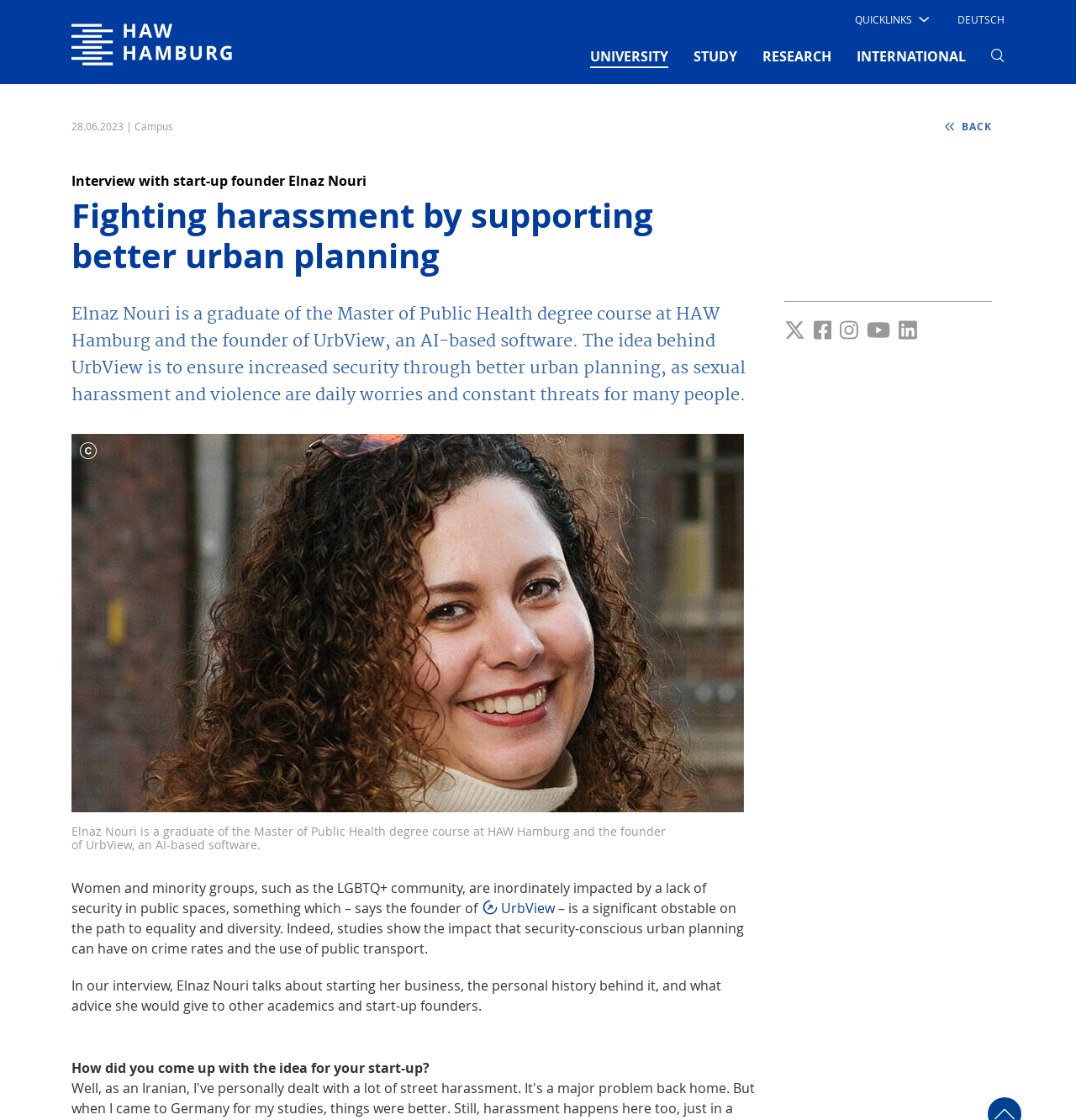How many images are there on the webpage?
Based on the image, provide your answer in one word or phrase.

7